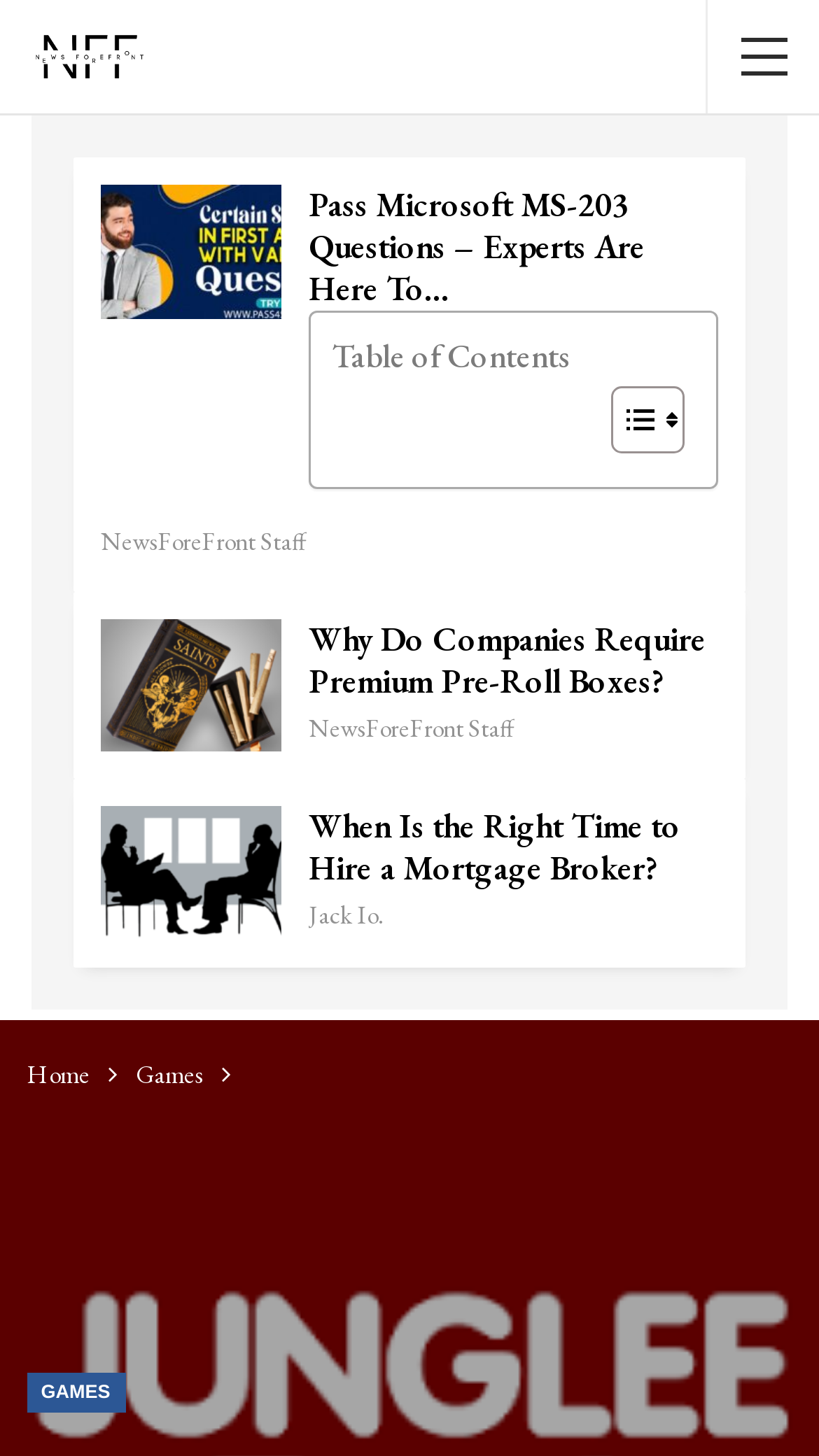Reply to the question with a single word or phrase:
What is the category of the webpage based on the breadcrumbs?

Games